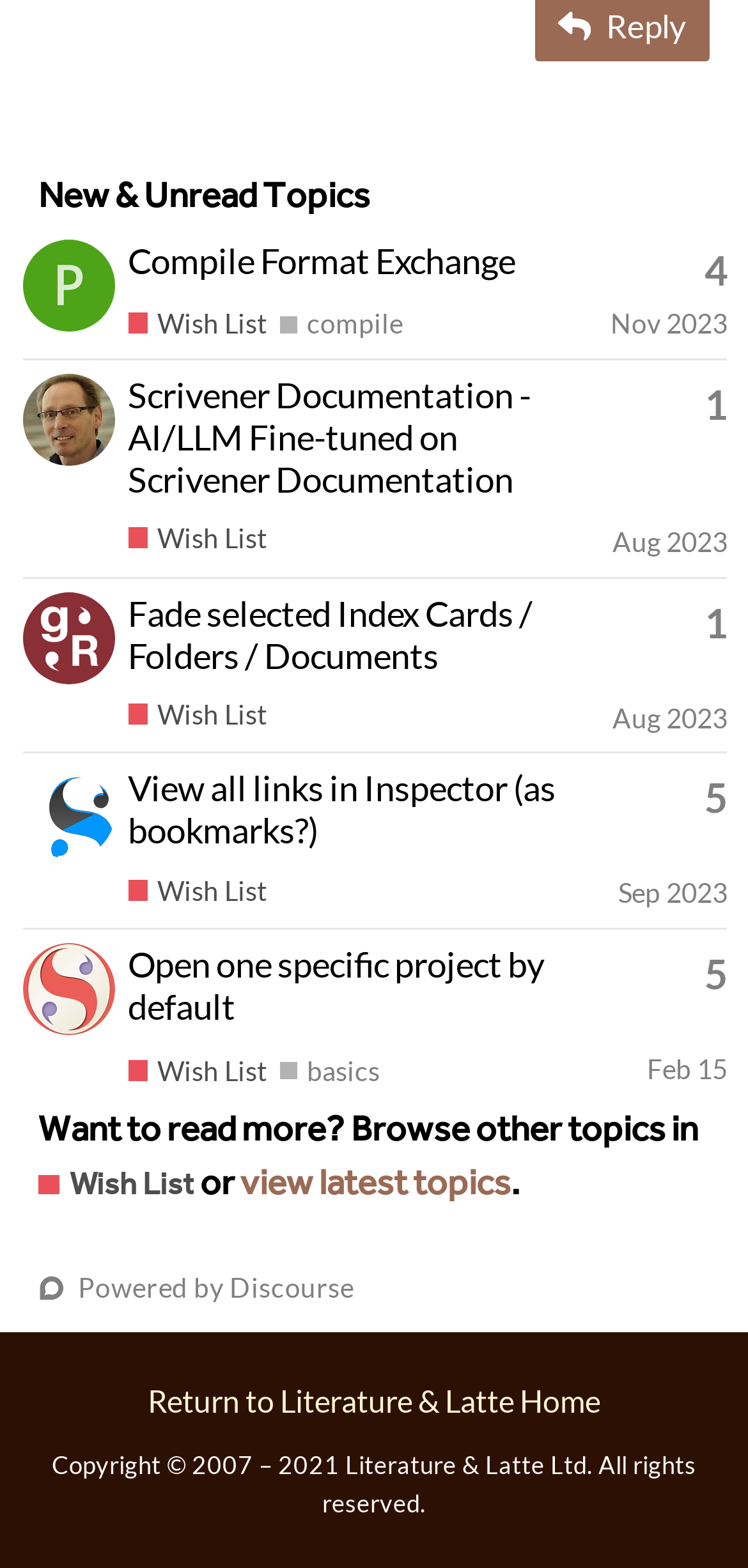Can you give a comprehensive explanation to the question given the content of the image?
What is the category of the topics listed?

The topics are listed under the heading 'New & Unread Topics' and have a link to 'Wish List', which suggests that the topics are categorized under 'Wish List'.